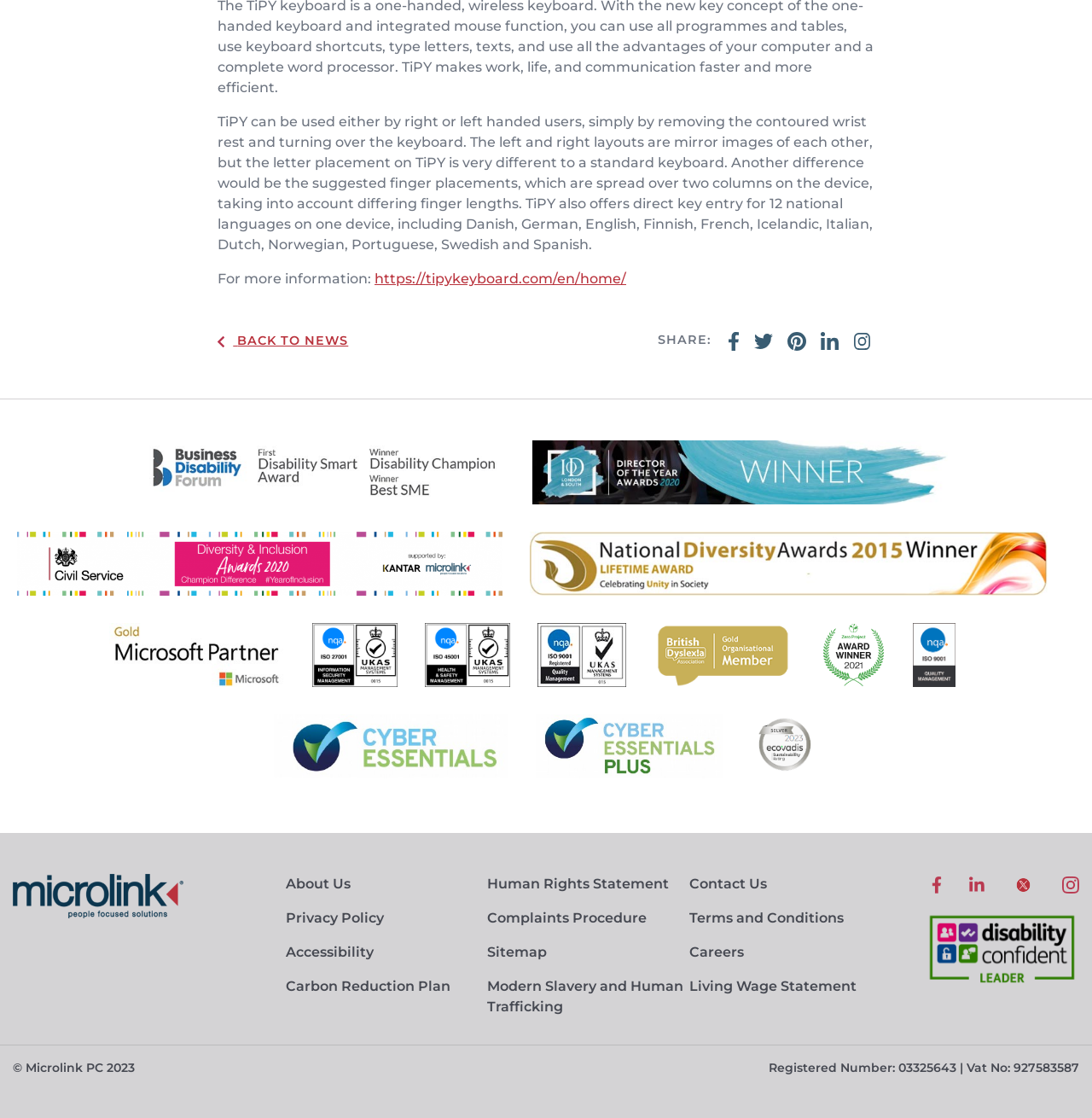Provide a short, one-word or phrase answer to the question below:
How many links are there in the footer section?

14